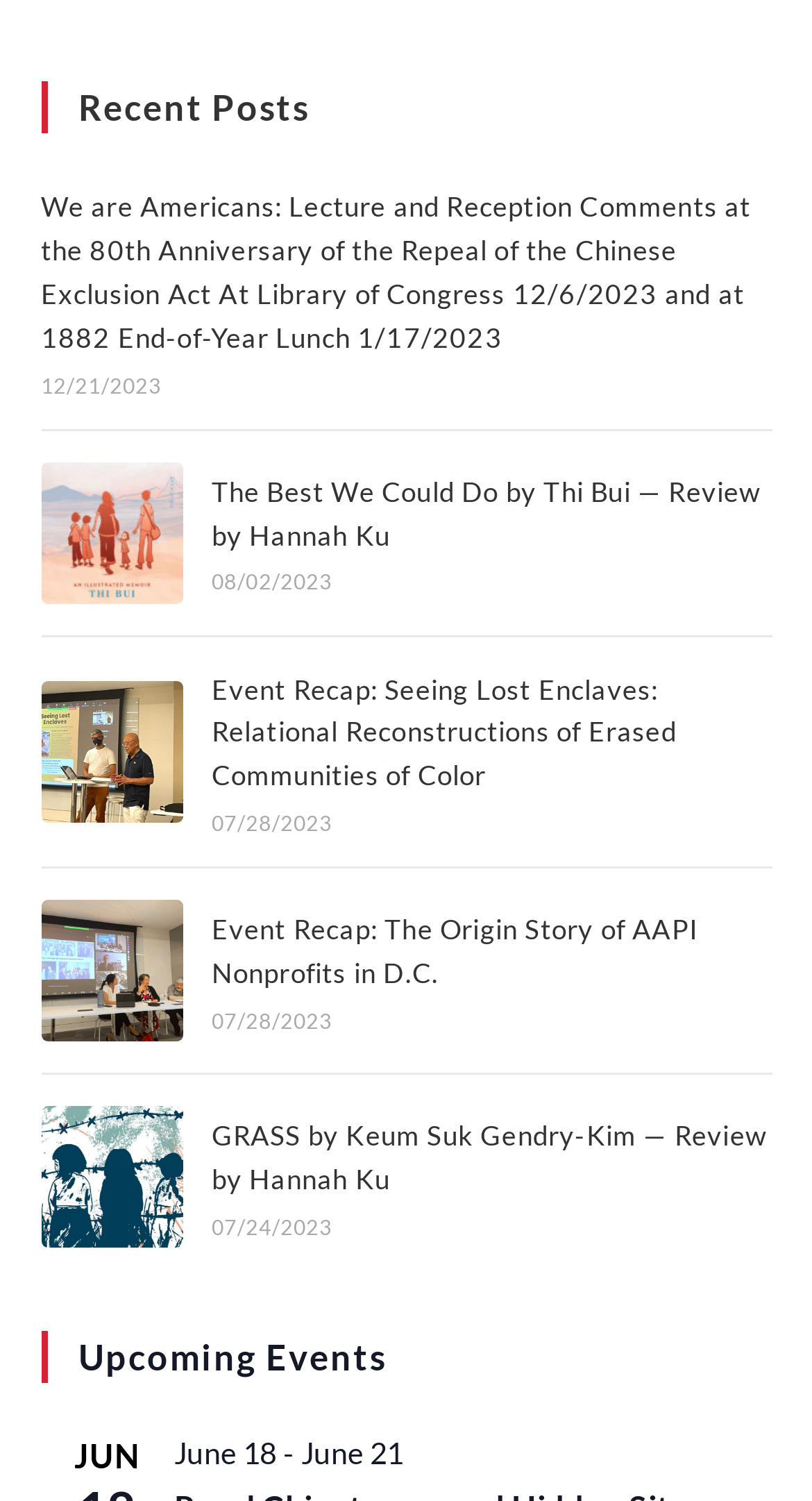Pinpoint the bounding box coordinates of the element to be clicked to execute the instruction: "view recent posts".

[0.05, 0.054, 0.95, 0.089]